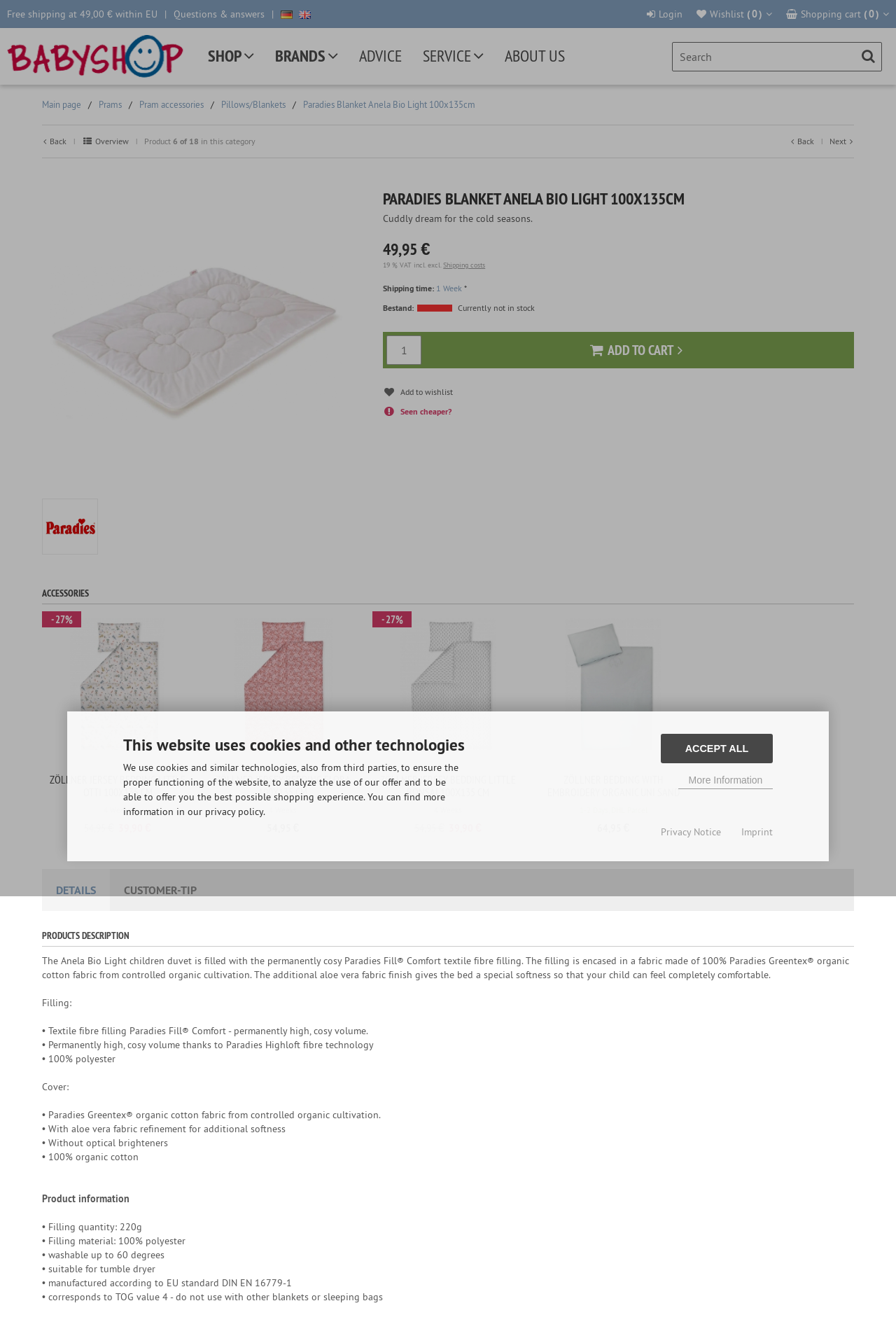Please study the image and answer the question comprehensively:
What is the price of the Paradies Blanket Anela Bio Light?

I found the price of the product by looking at the text '49,95 €' which is located below the product name 'PARADIES BLANKET ANELA BIO LIGHT 100X135CM'.